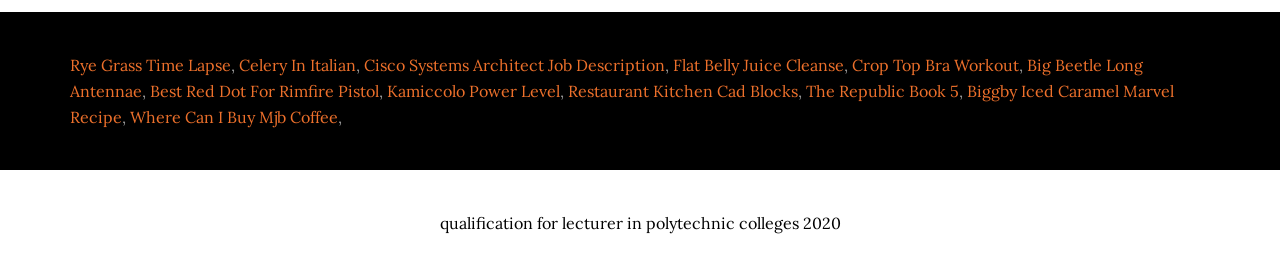What is the last link on the webpage?
Using the information from the image, give a concise answer in one word or a short phrase.

Where Can I Buy Mjb Coffee